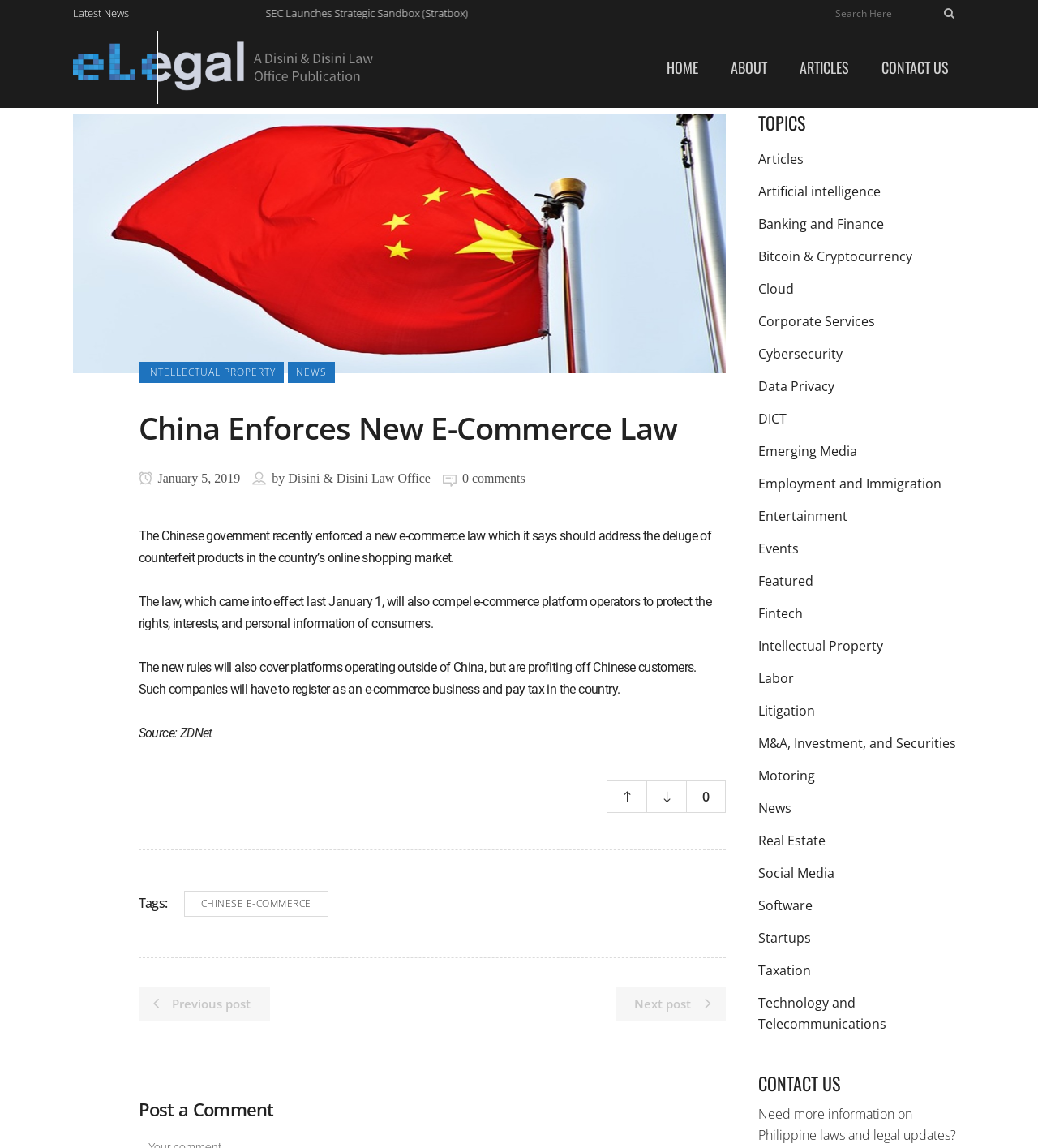Identify the bounding box coordinates necessary to click and complete the given instruction: "Search for something".

[0.792, 0.0, 0.93, 0.023]